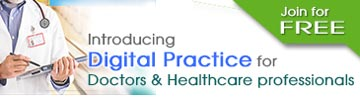Provide a comprehensive description of the image.

The image promotes a digital platform specifically designed for doctors and healthcare professionals. It features a healthcare professional, likely a doctor, in a white coat, holding a digital device, symbolizing modern medical practices. The text emphasizes the introduction of "Digital Practice," highlighting the benefits of joining the platform for free. This initiative aims to enhance the professional development of healthcare providers through digital tools and resources, catering to the evolving landscape of medical practices. The visual elements and messaging suggest a focus on innovation in healthcare and the importance of integrating technology into medical practice.